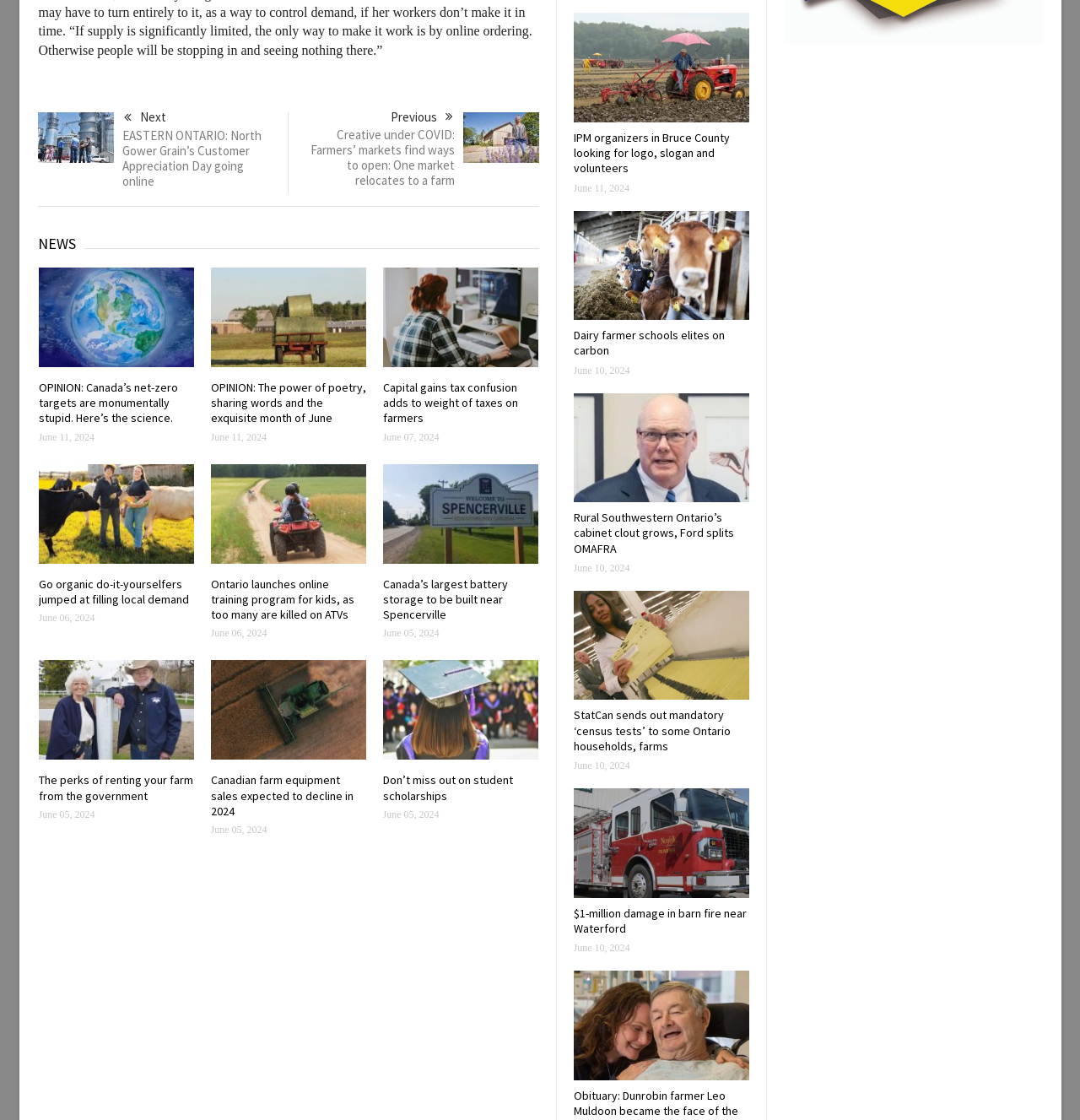Please determine the bounding box coordinates of the element to click in order to execute the following instruction: "Click on the 'Capital gains tax confusion adds to weight of taxes on farmers' link". The coordinates should be four float numbers between 0 and 1, specified as [left, top, right, bottom].

[0.354, 0.282, 0.498, 0.294]